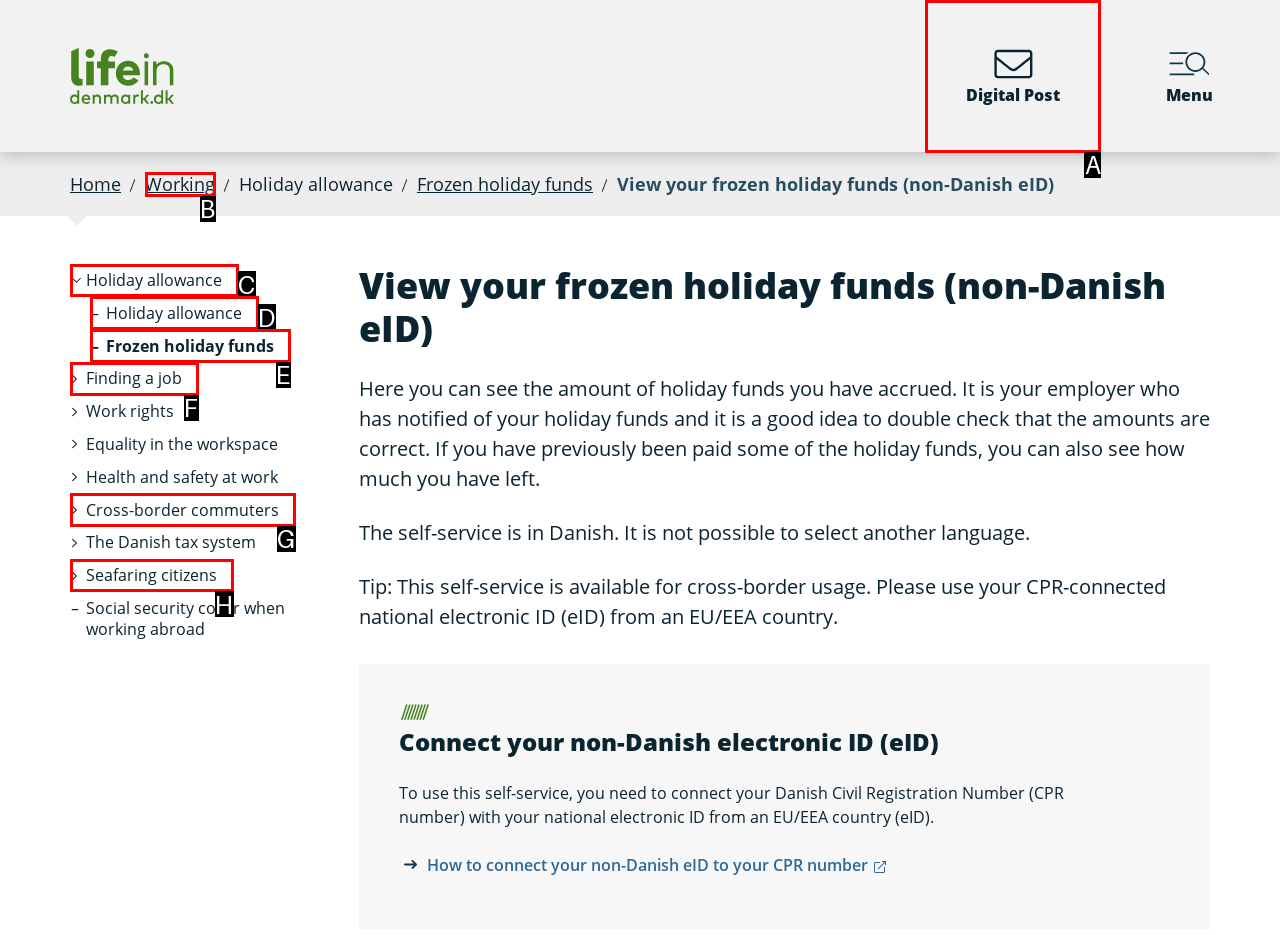Identify the correct option to click in order to accomplish the task: View Digital Post Provide your answer with the letter of the selected choice.

A